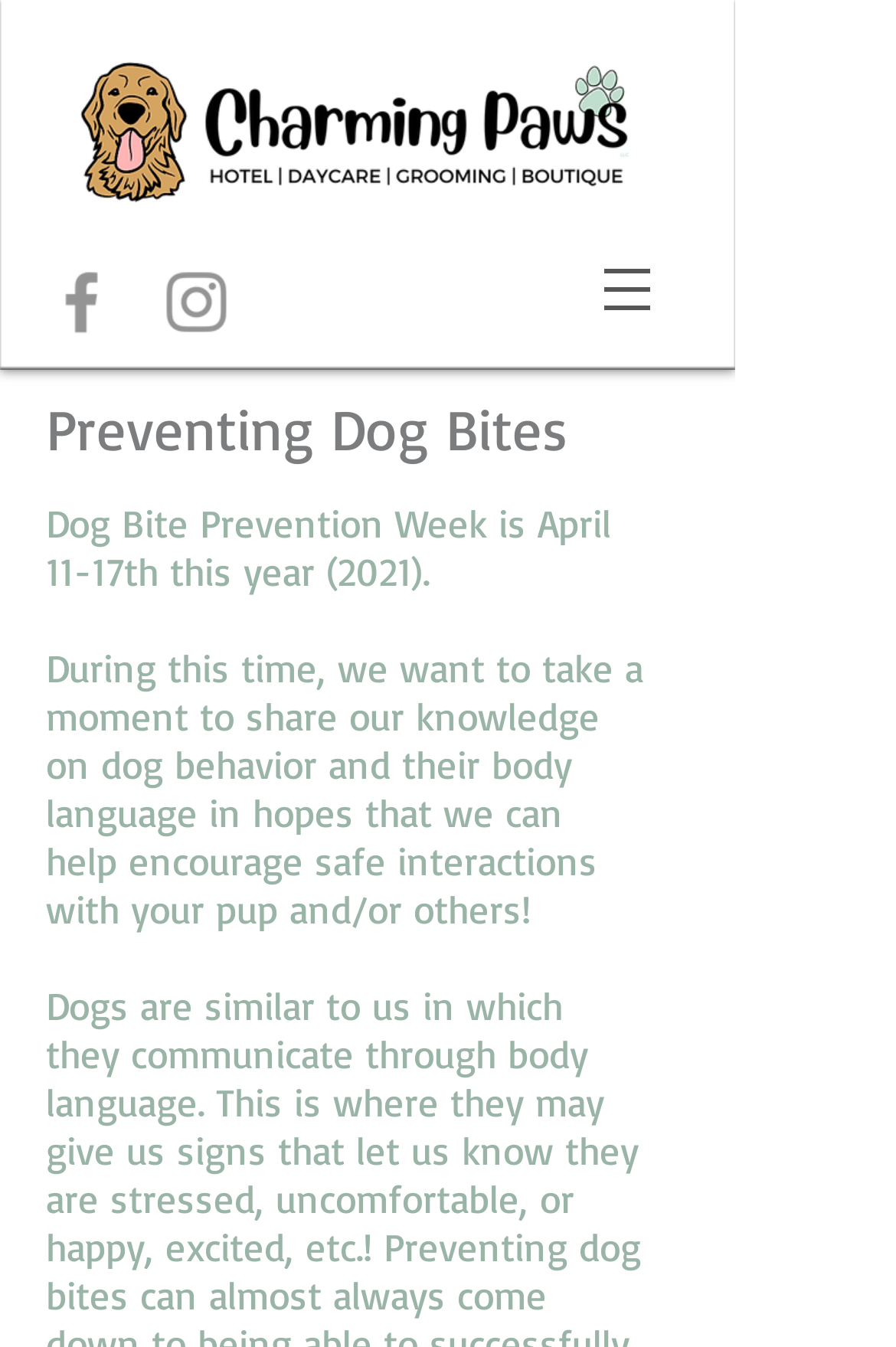What is the purpose of Dog Bite Prevention Week?
Please provide a comprehensive answer based on the contents of the image.

According to the static text 'During this time, we want to take a moment to share our knowledge on dog behavior and their body language in hopes that we can help encourage safe interactions with your pup and/or others!', the purpose of Dog Bite Prevention Week is to share knowledge on dog behavior and body language to promote safe interactions with dogs.